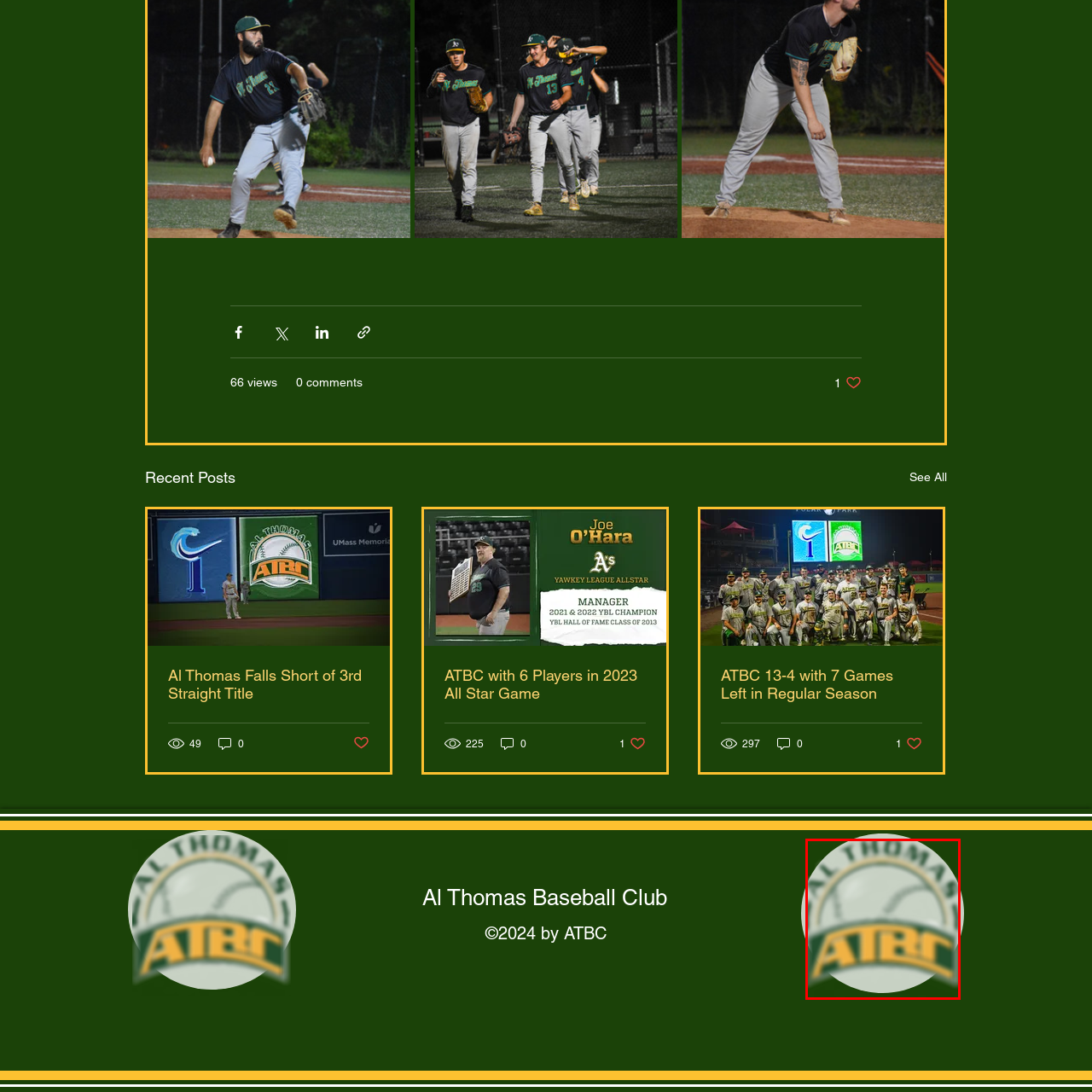Elaborate on the details of the image that is highlighted by the red boundary.

The image displays a blurry representation of the logo for the Al Thomas Baseball Club (ATBC). The design features a circular motif, predominantly in soft gray tones, with bold yellow text prominently showcasing the acronym "ATBC." Surrounding the text are stylized baseball motifs, reinforcing the theme of the club. The logo reflects the identity of a community-focused baseball organization, likely aimed at promoting local talent and fostering engagement in the sport.